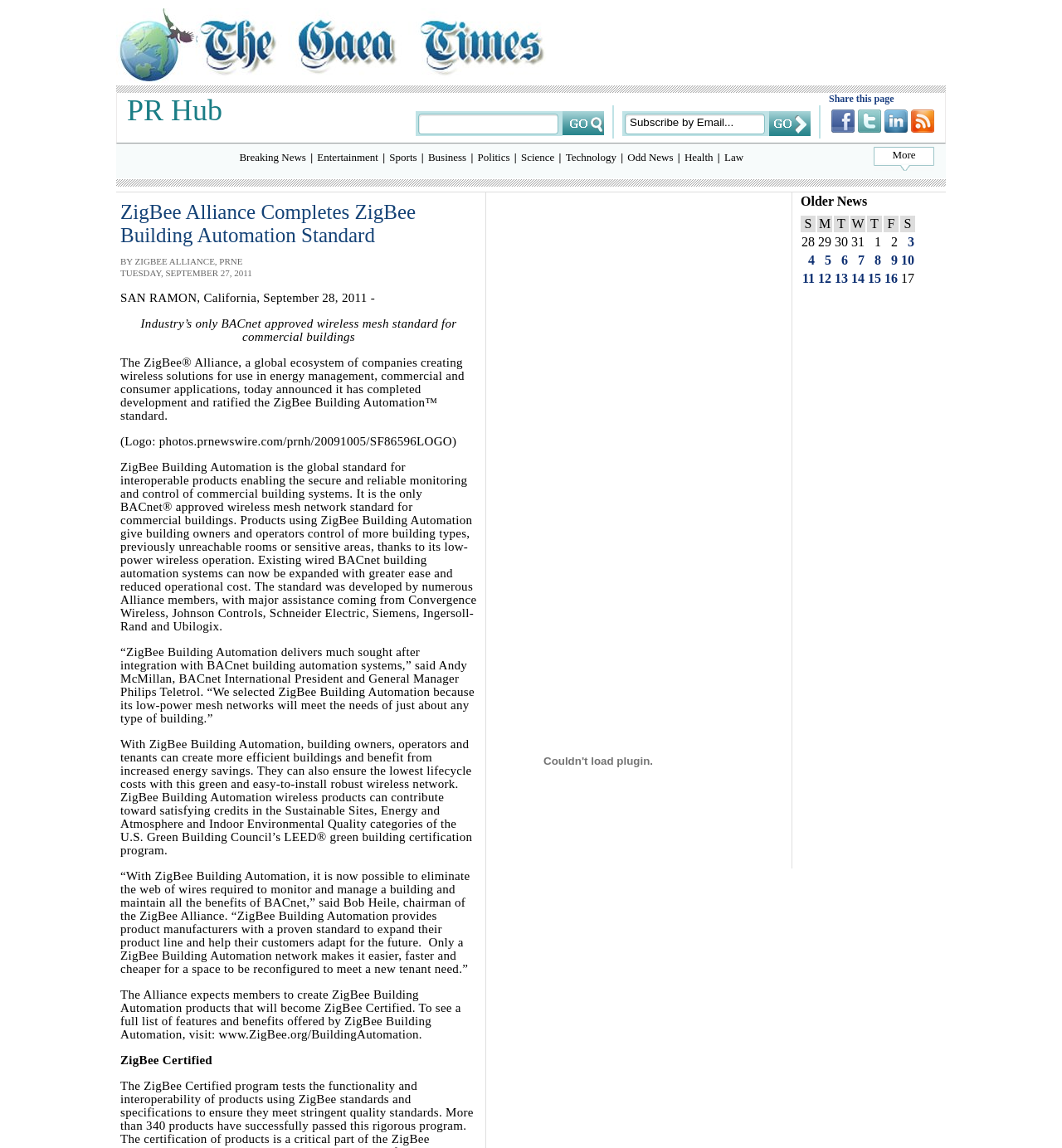Locate the bounding box coordinates of the element that needs to be clicked to carry out the instruction: "Subscribe by Email". The coordinates should be given as four float numbers ranging from 0 to 1, i.e., [left, top, right, bottom].

[0.593, 0.101, 0.691, 0.112]